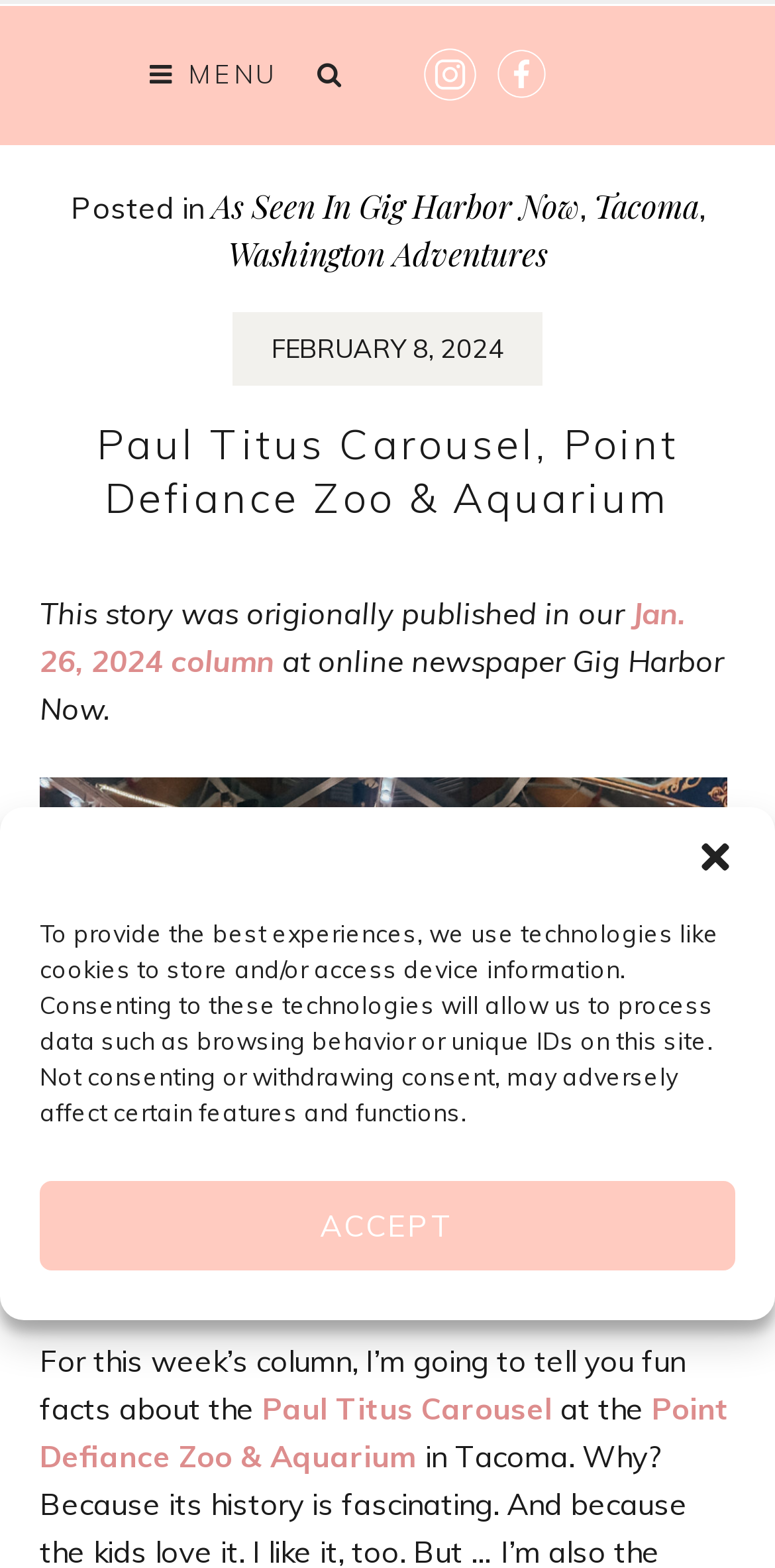Determine the bounding box coordinates for the clickable element to execute this instruction: "Email Barbara Walters Price". Provide the coordinates as four float numbers between 0 and 1, i.e., [left, top, right, bottom].

None